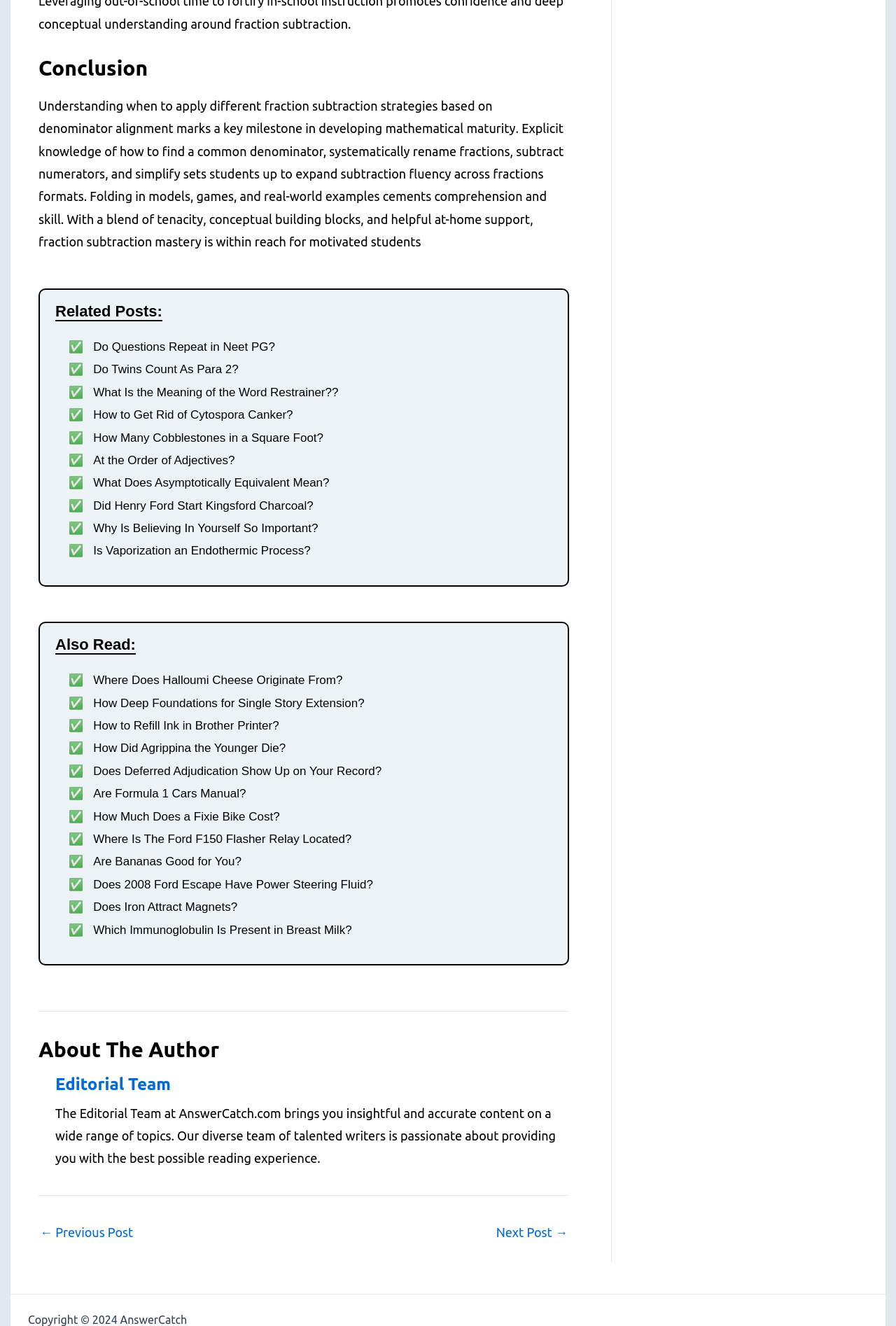Answer the question briefly using a single word or phrase: 
What is the topic of the article?

Fraction subtraction